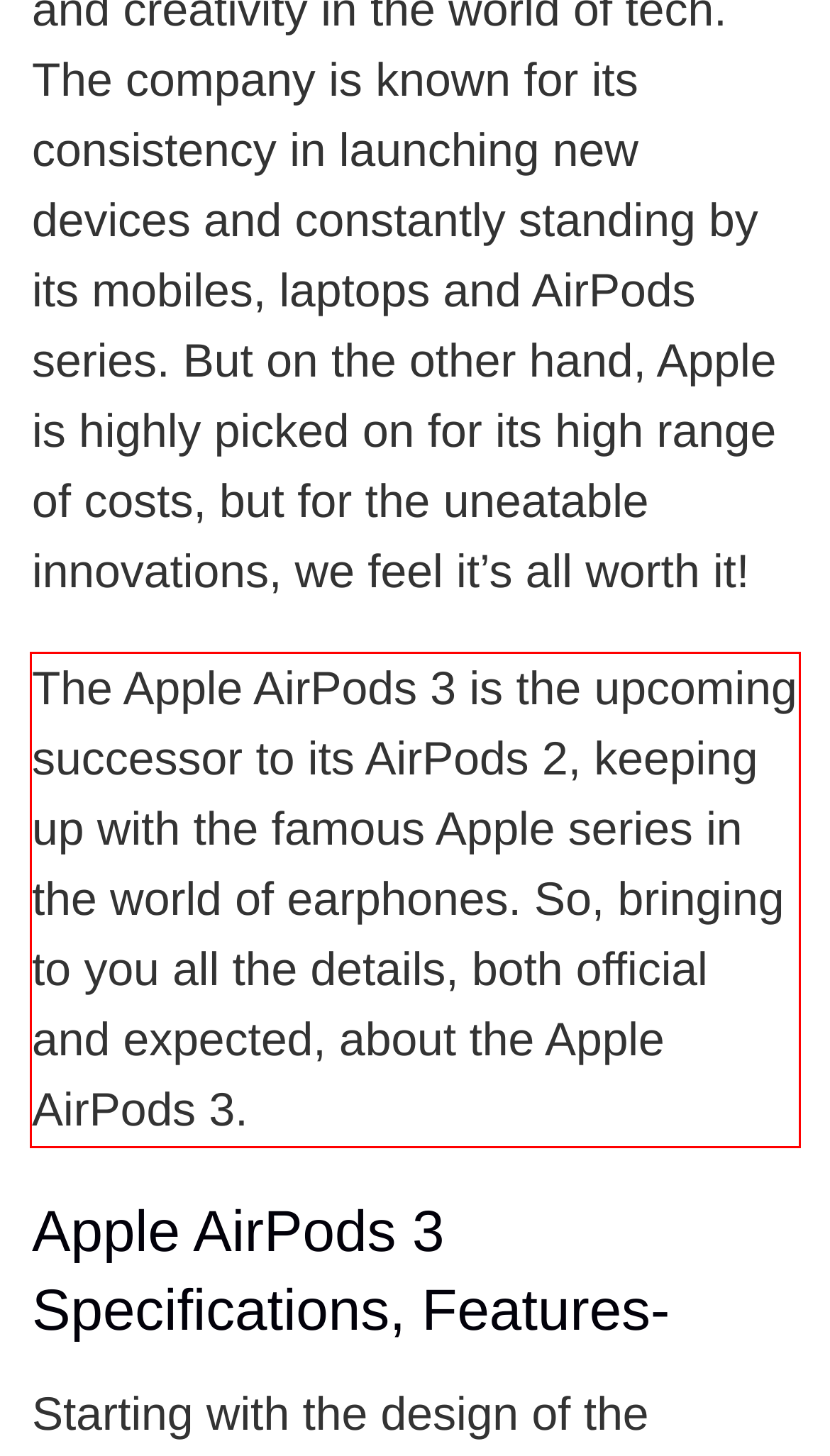You have a screenshot of a webpage, and there is a red bounding box around a UI element. Utilize OCR to extract the text within this red bounding box.

The Apple AirPods 3 is the upcoming successor to its AirPods 2, keeping up with the famous Apple series in the world of earphones. So, bringing to you all the details, both official and expected, about the Apple AirPods 3.